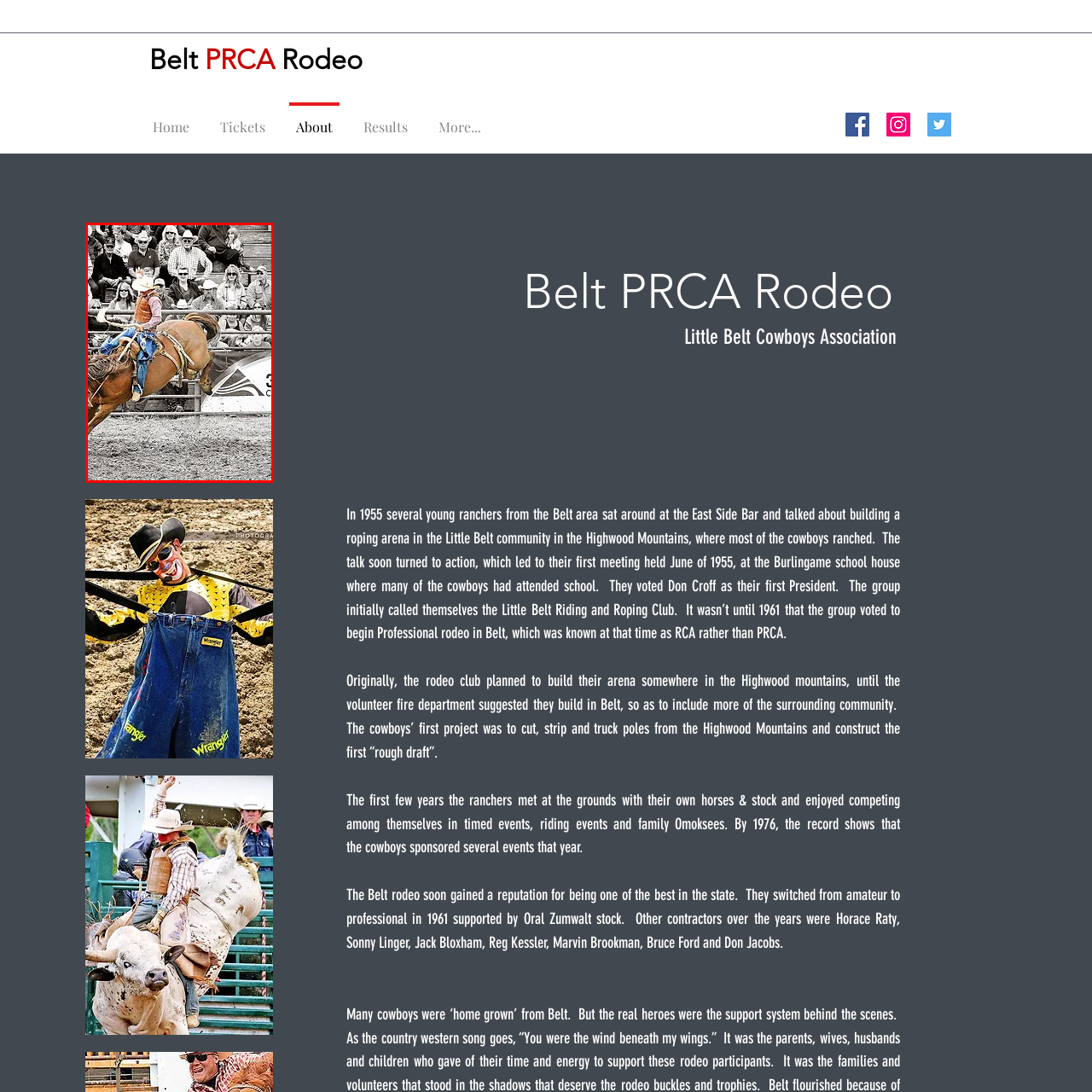View the element within the red boundary, What is the color scheme of the image? 
Deliver your response in one word or phrase.

Monochrome with a splash of color